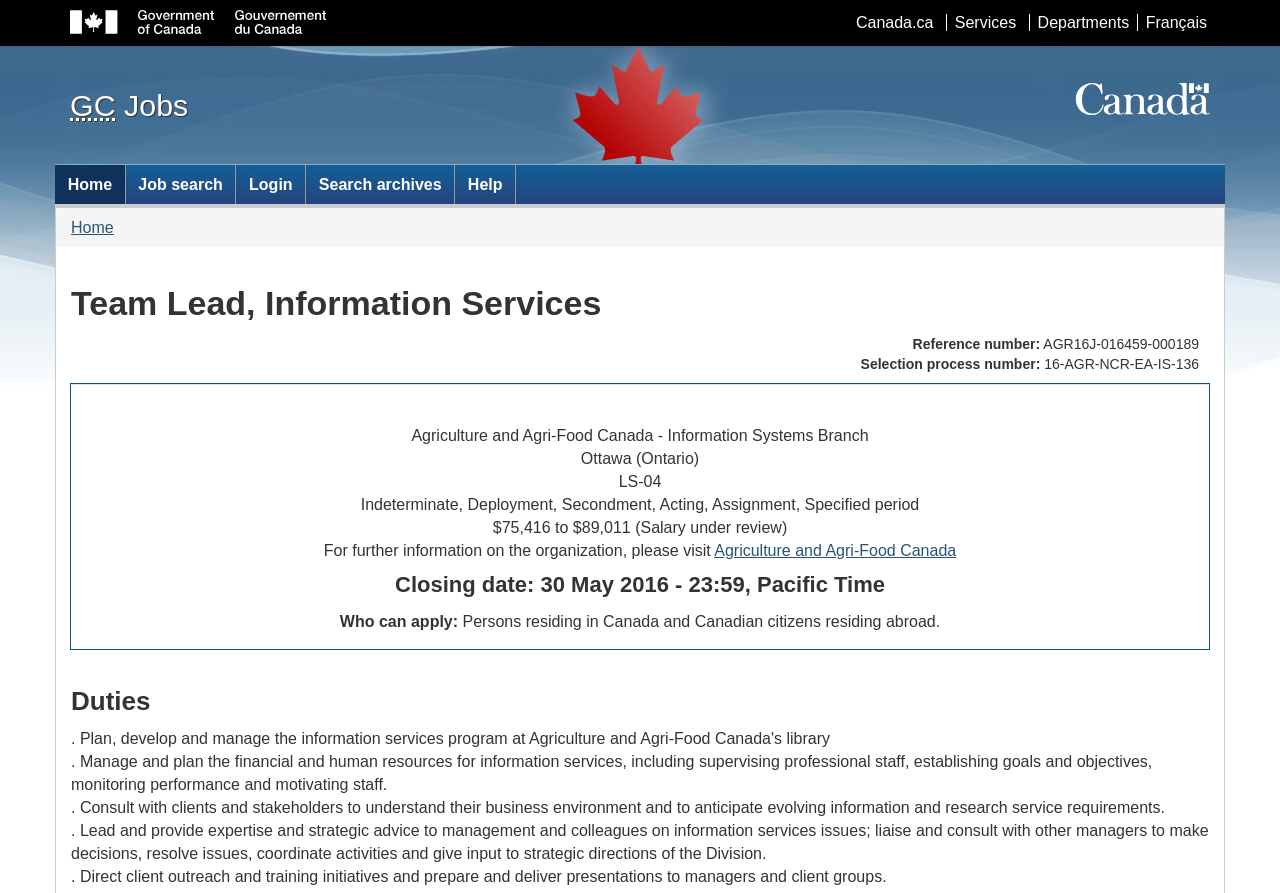Using the webpage screenshot and the element description Agriculture and Agri-Food Canada, determine the bounding box coordinates. Specify the coordinates in the format (top-left x, top-left y, bottom-right x, bottom-right y) with values ranging from 0 to 1.

[0.558, 0.607, 0.747, 0.626]